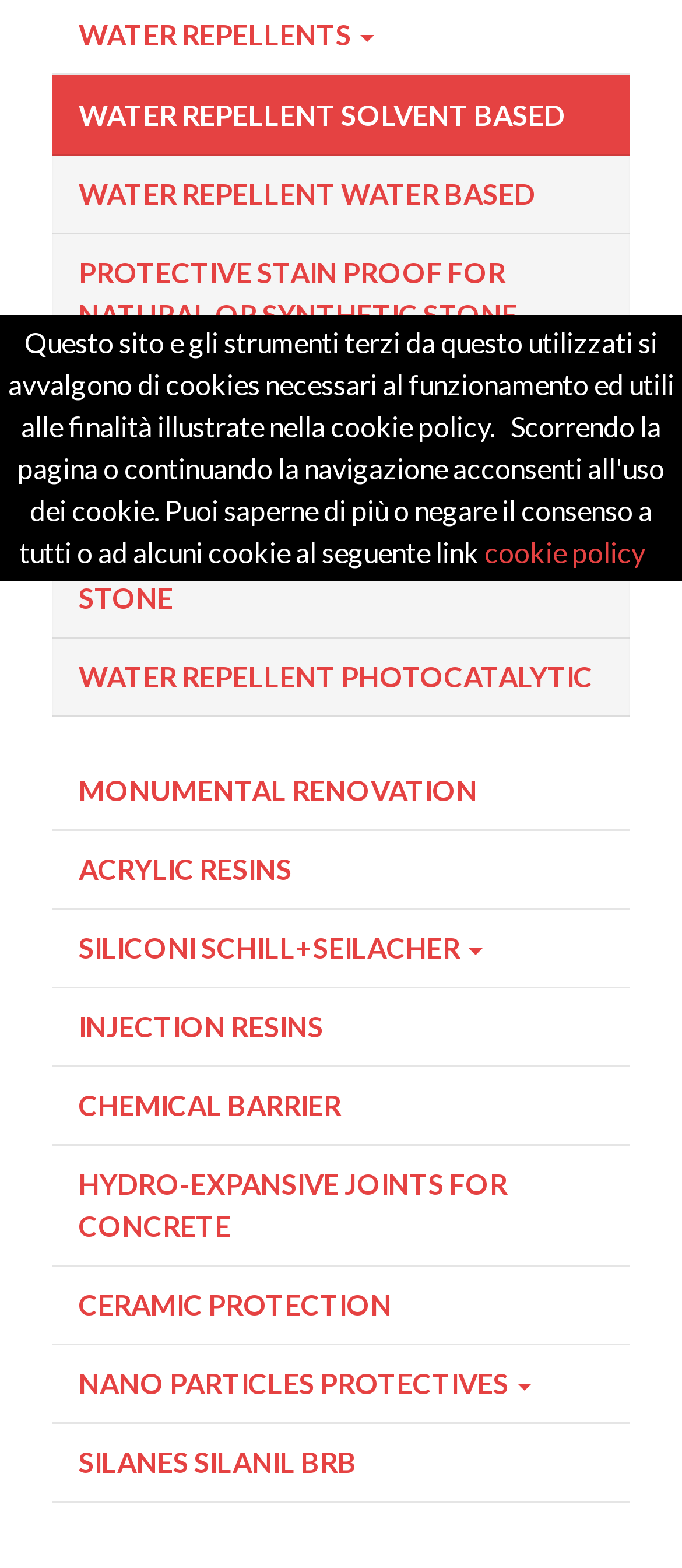Give the bounding box coordinates for the element described as: "Silanes Silanil BRB".

[0.077, 0.908, 0.923, 0.958]